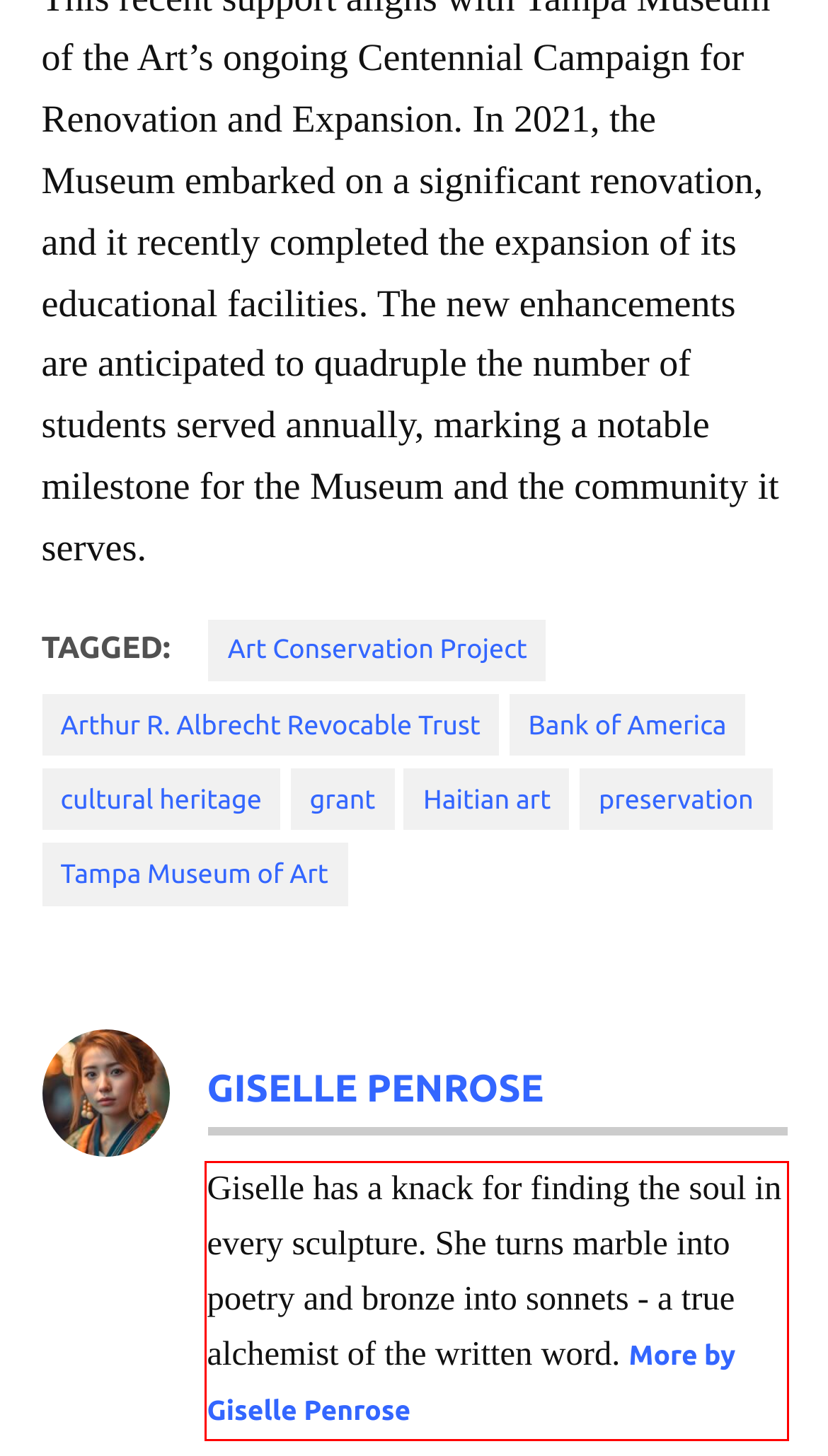In the screenshot of the webpage, find the red bounding box and perform OCR to obtain the text content restricted within this red bounding box.

Giselle has a knack for finding the soul in every sculpture. She turns marble into poetry and bronze into sonnets - a true alchemist of the written word. More by Giselle Penrose